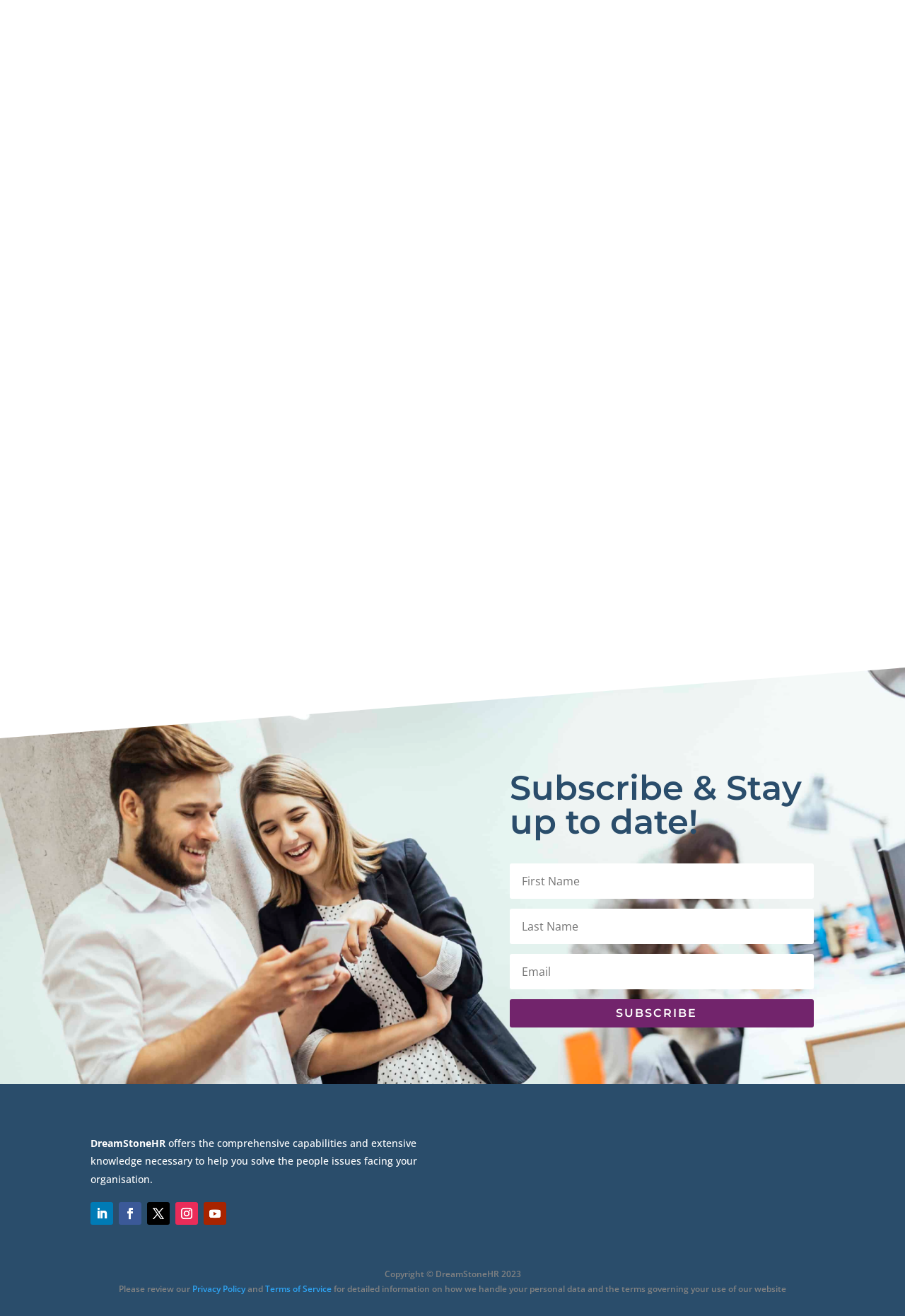Identify the bounding box coordinates of the part that should be clicked to carry out this instruction: "View the Privacy Policy".

[0.212, 0.975, 0.273, 0.984]